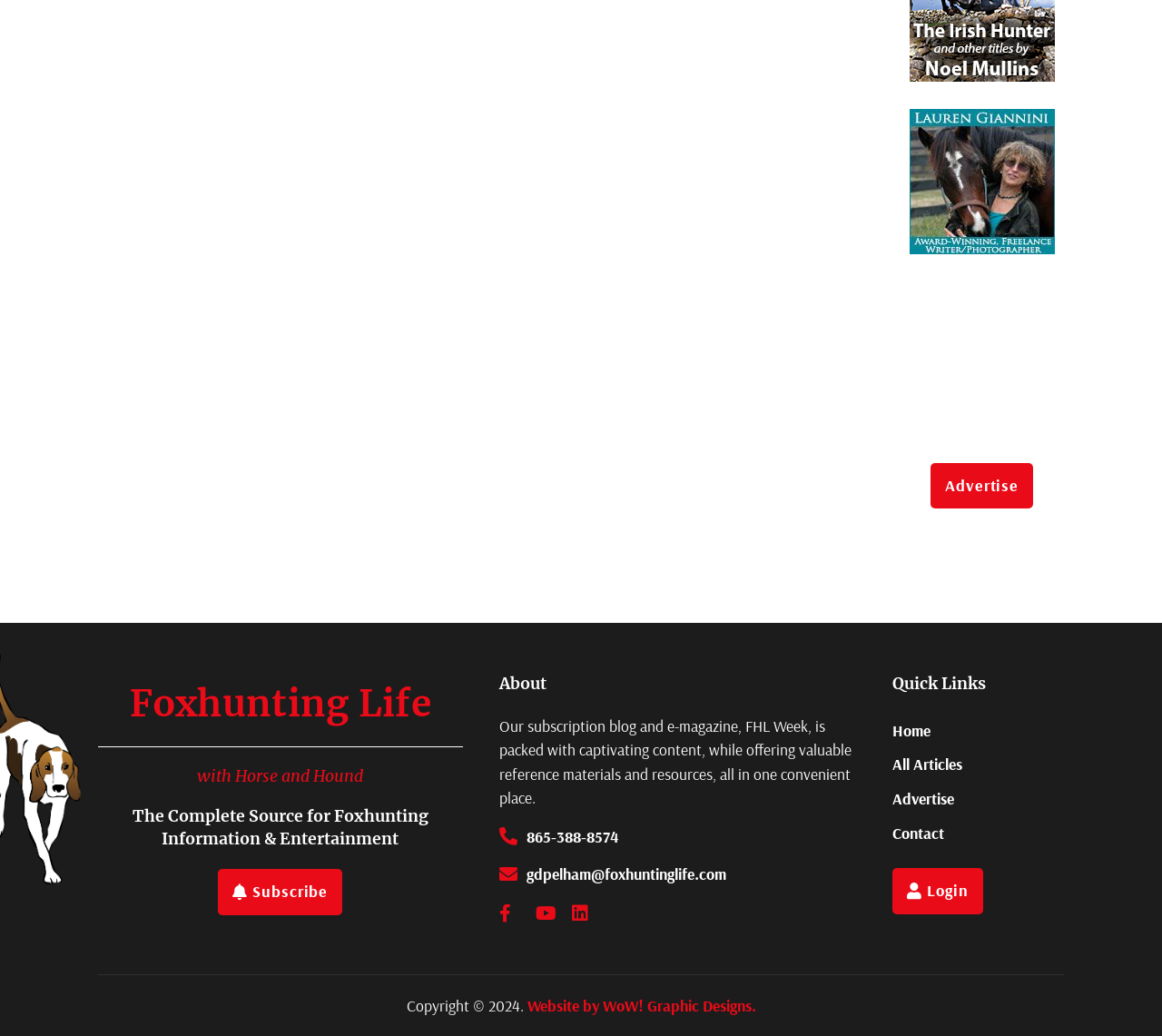What is the purpose of FHL Week?
Could you answer the question with a detailed and thorough explanation?

I found a StaticText element that describes FHL Week as 'packed with captivating content, while offering valuable reference materials and resources, all in one convenient place'.